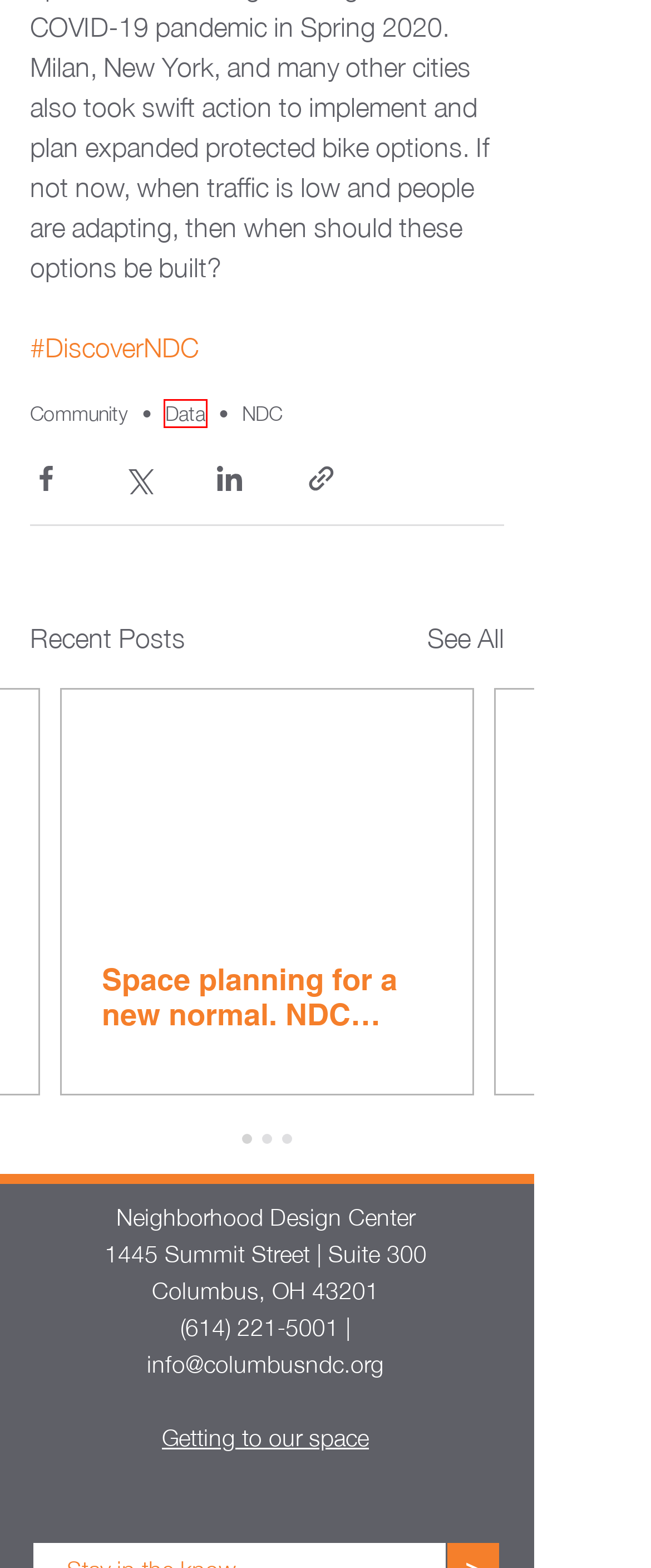Examine the screenshot of the webpage, which includes a red bounding box around an element. Choose the best matching webpage description for the page that will be displayed after clicking the element inside the red bounding box. Here are the candidates:
A. Community
B. Student Diversity Murals Installed! Why not take a peek?
C. NDC
D. #DiscoverNDC
E. Space planning for a new normal. NDC helps improve interior office space for local nonprofit
F. Blog | Columbus NDC
G. Parklet Improves COTA Bus Stop on Sullivant Avenue
H. Data

H